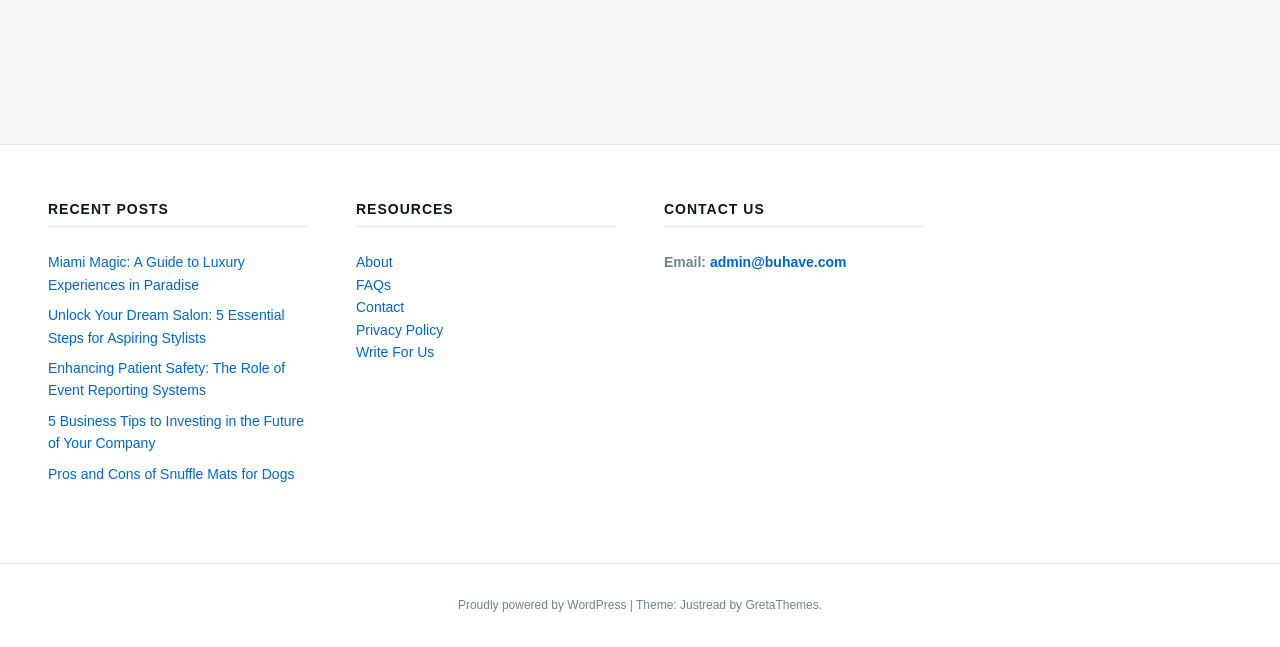Using the information in the image, give a comprehensive answer to the question: 
How many resources are listed?

The resources section has links to 'About', 'FAQs', 'Contact', 'Privacy Policy', and 'Write For Us', so there are 5 resources listed.